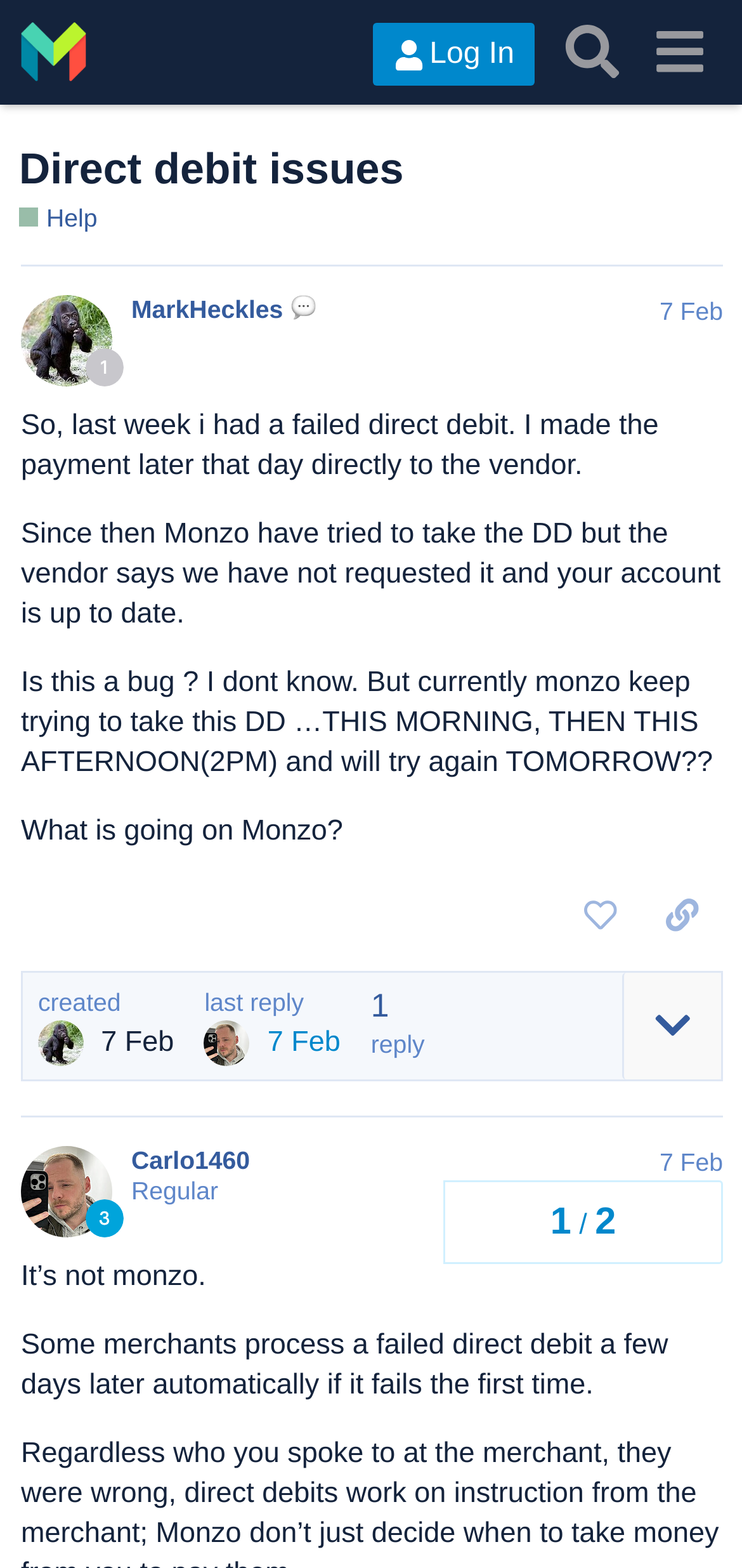Show the bounding box coordinates for the element that needs to be clicked to execute the following instruction: "Log in to the Monzo Community". Provide the coordinates in the form of four float numbers between 0 and 1, i.e., [left, top, right, bottom].

[0.502, 0.015, 0.721, 0.055]